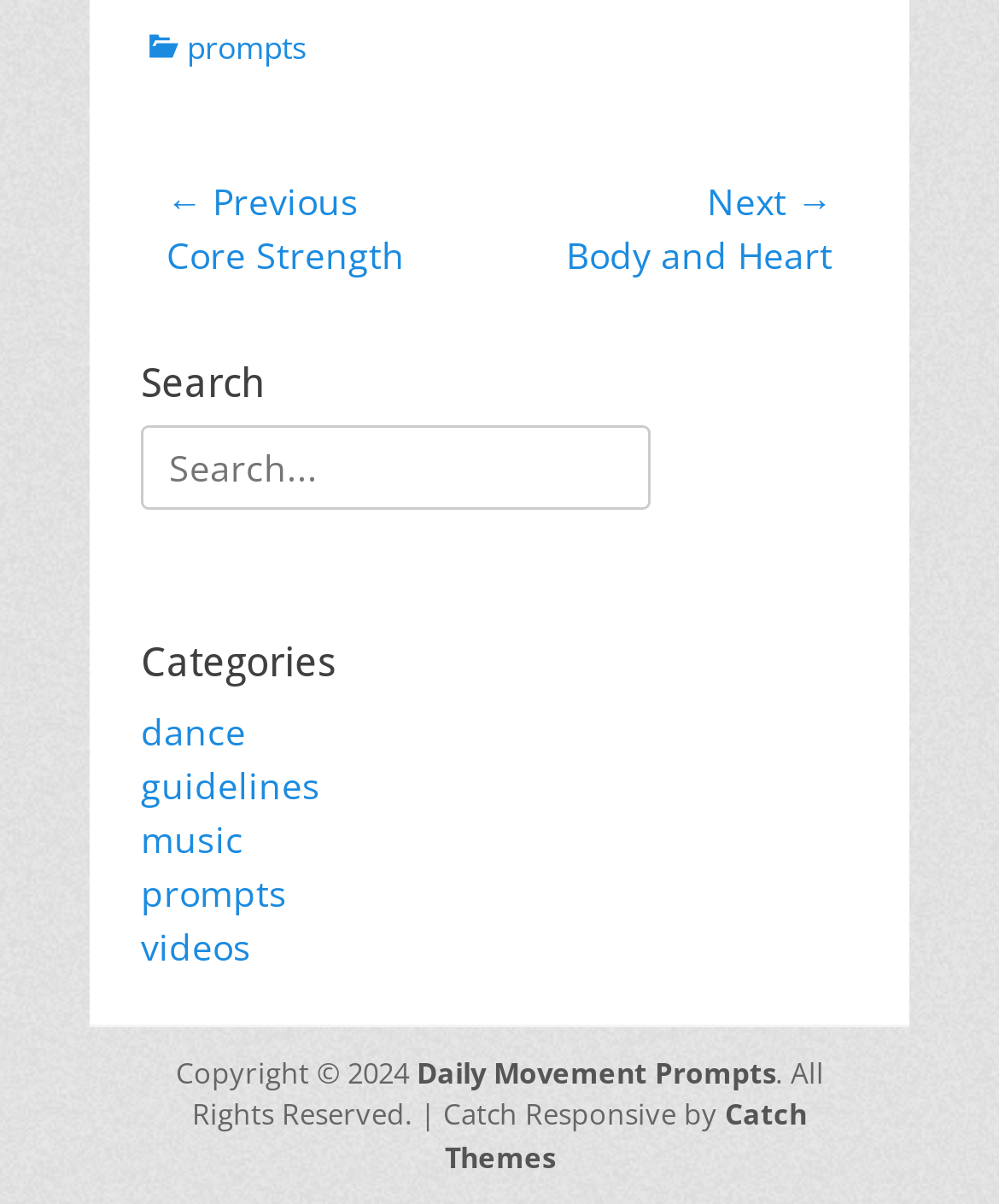What is the name of the theme provider?
Look at the image and provide a short answer using one word or a phrase.

Catch Themes